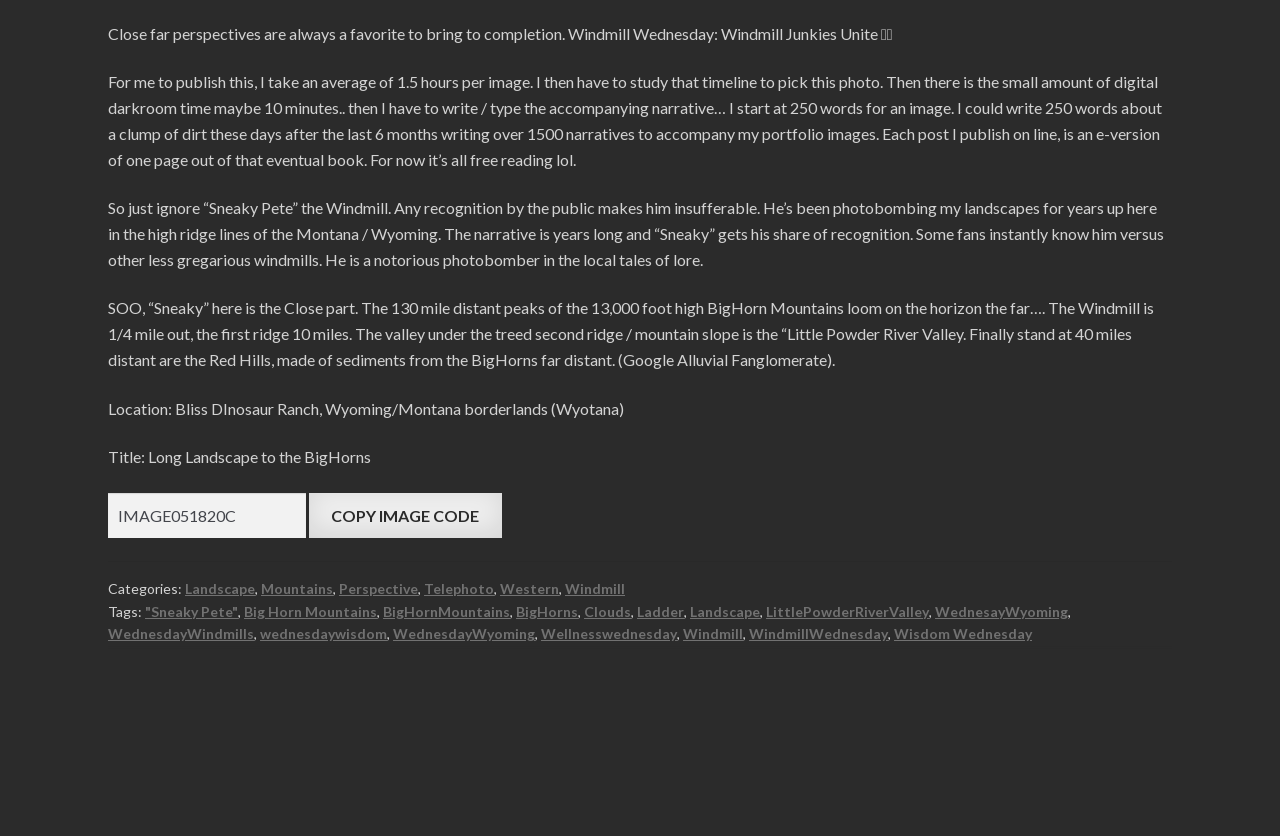Locate the bounding box coordinates of the element that should be clicked to fulfill the instruction: "copy image code".

[0.241, 0.589, 0.392, 0.644]